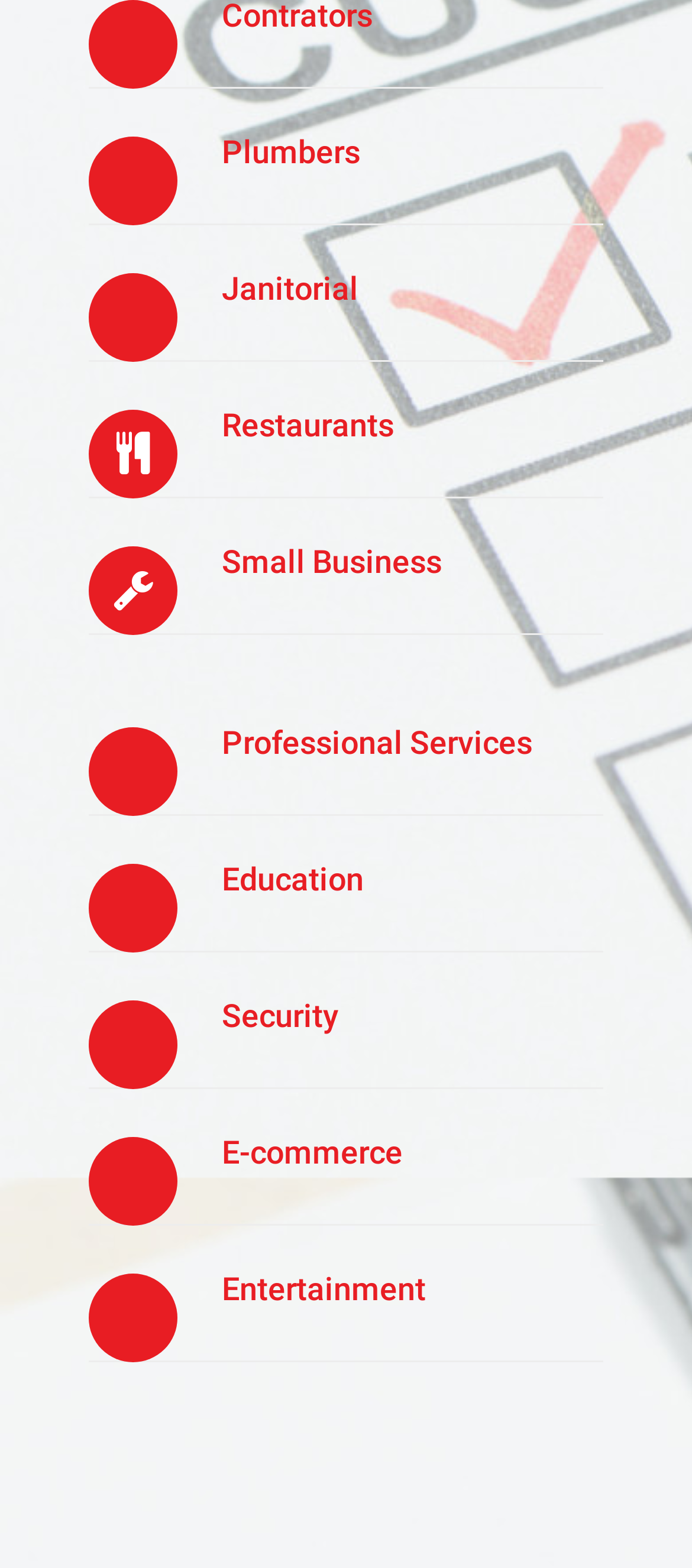What is the category that is two positions below Small Business?
Provide a one-word or short-phrase answer based on the image.

Professional Services